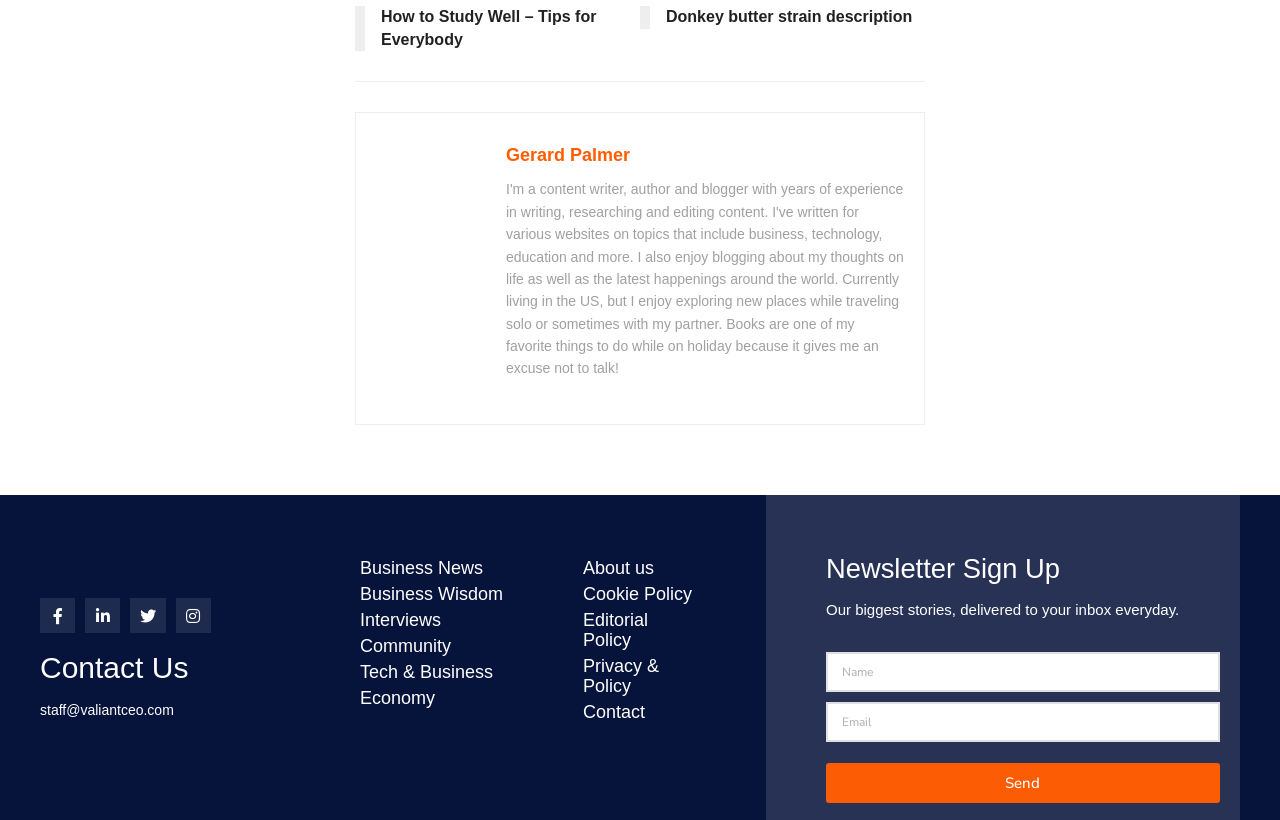What is the email address to contact the staff?
Look at the webpage screenshot and answer the question with a detailed explanation.

The email address is located at coordinates [0.031, 0.856, 0.136, 0.876] and is a static text element with the text 'staff@valiantceo.com', which suggests that it is the email address to contact the staff.